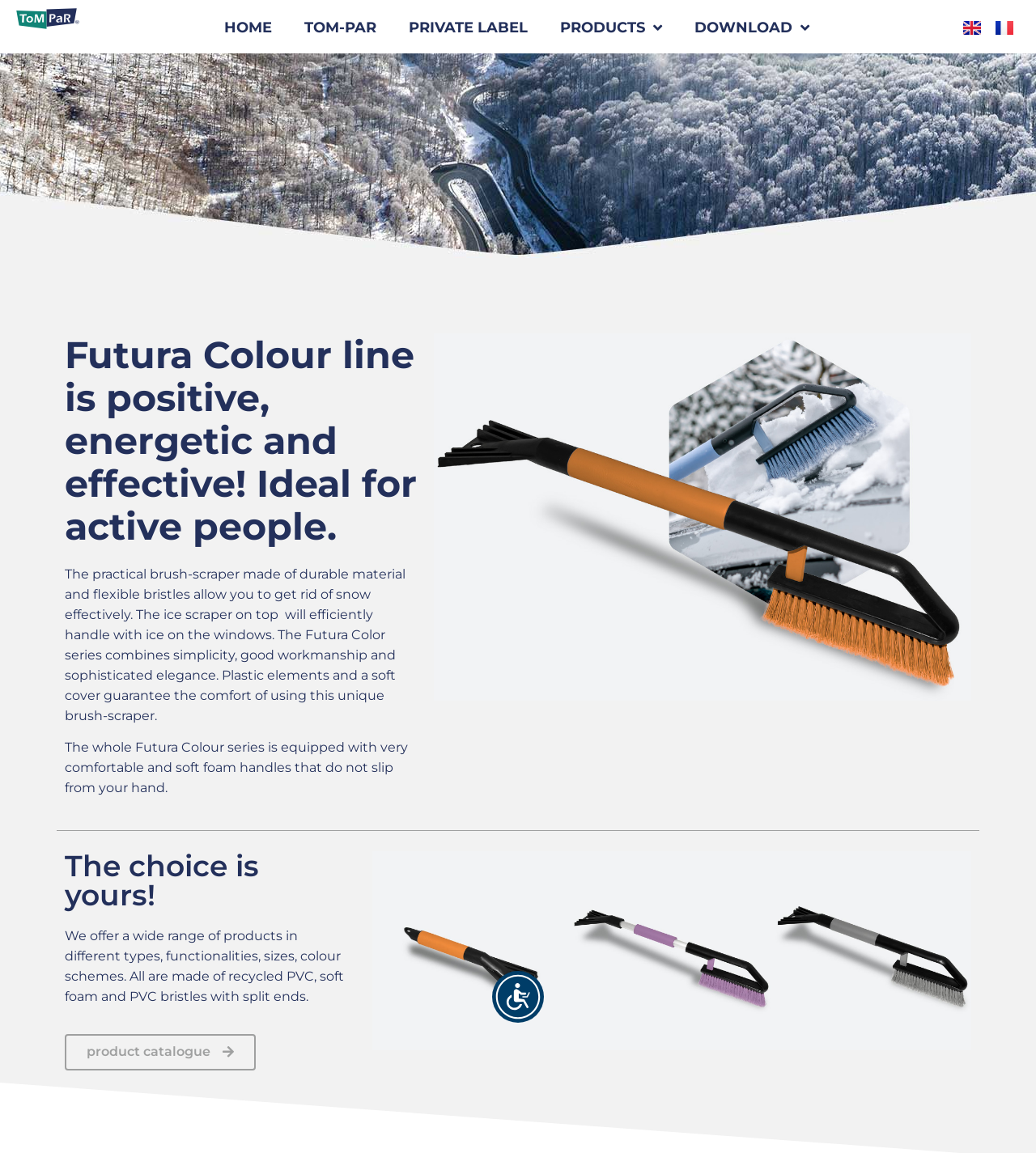Answer the question briefly using a single word or phrase: 
What is the name of the car accessories producer?

ToM-PaR